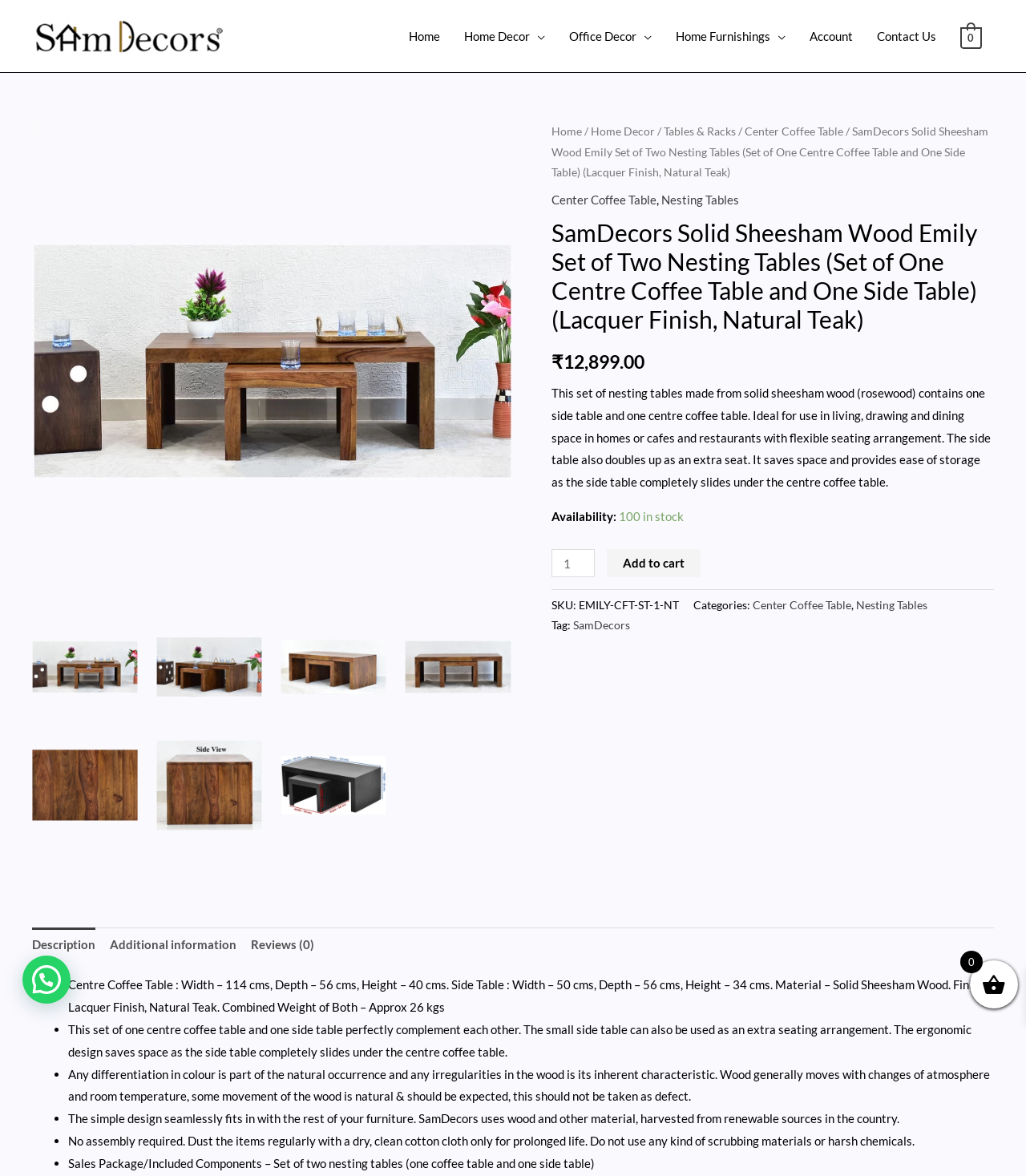Can you extract the primary headline text from the webpage?

SamDecors Solid Sheesham Wood Emily Set of Two Nesting Tables (Set of One Centre Coffee Table and One Side Table) (Lacquer Finish, Natural Teak)